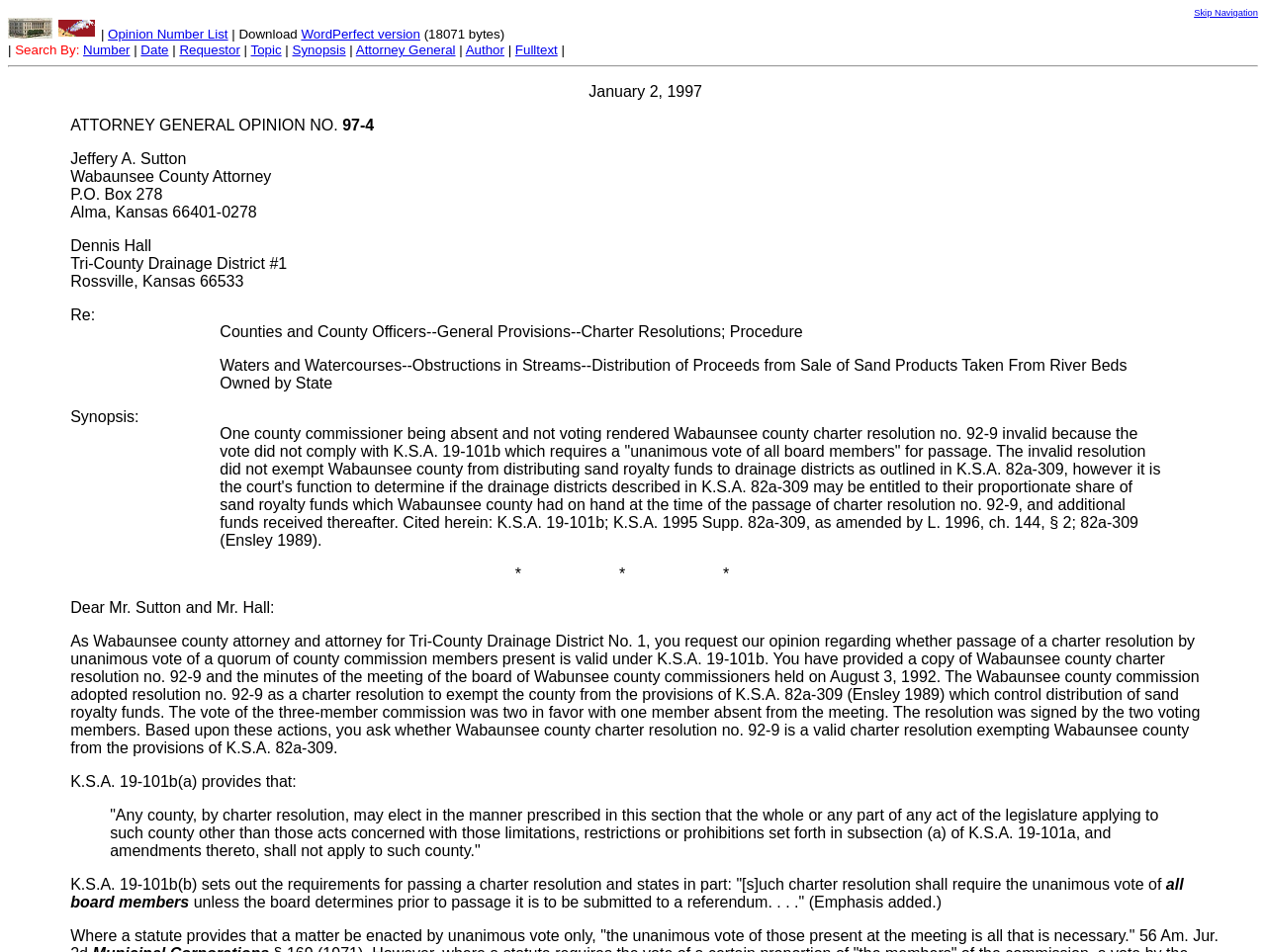Who requested the opinion regarding Wabaunsee county charter resolution no. 92-9? Based on the image, give a response in one word or a short phrase.

Mr. Sutton and Mr. Hall